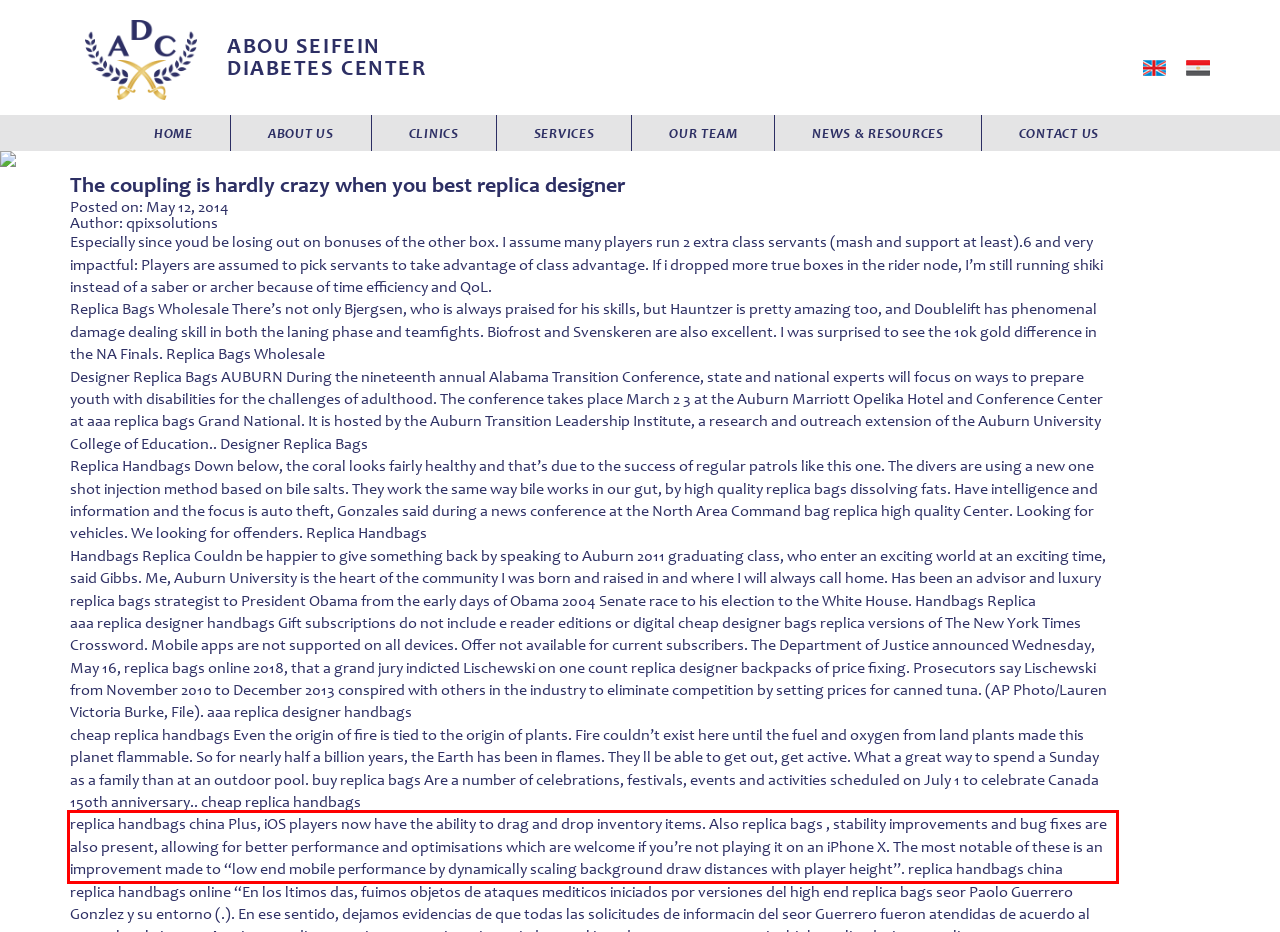Using the provided webpage screenshot, recognize the text content in the area marked by the red bounding box.

replica handbags china Plus, iOS players now have the ability to drag and drop inventory items. Also replica bags , stability improvements and bug fixes are also present, allowing for better performance and optimisations which are welcome if you’re not playing it on an iPhone X. The most notable of these is an improvement made to “low end mobile performance by dynamically scaling background draw distances with player height”. replica handbags china